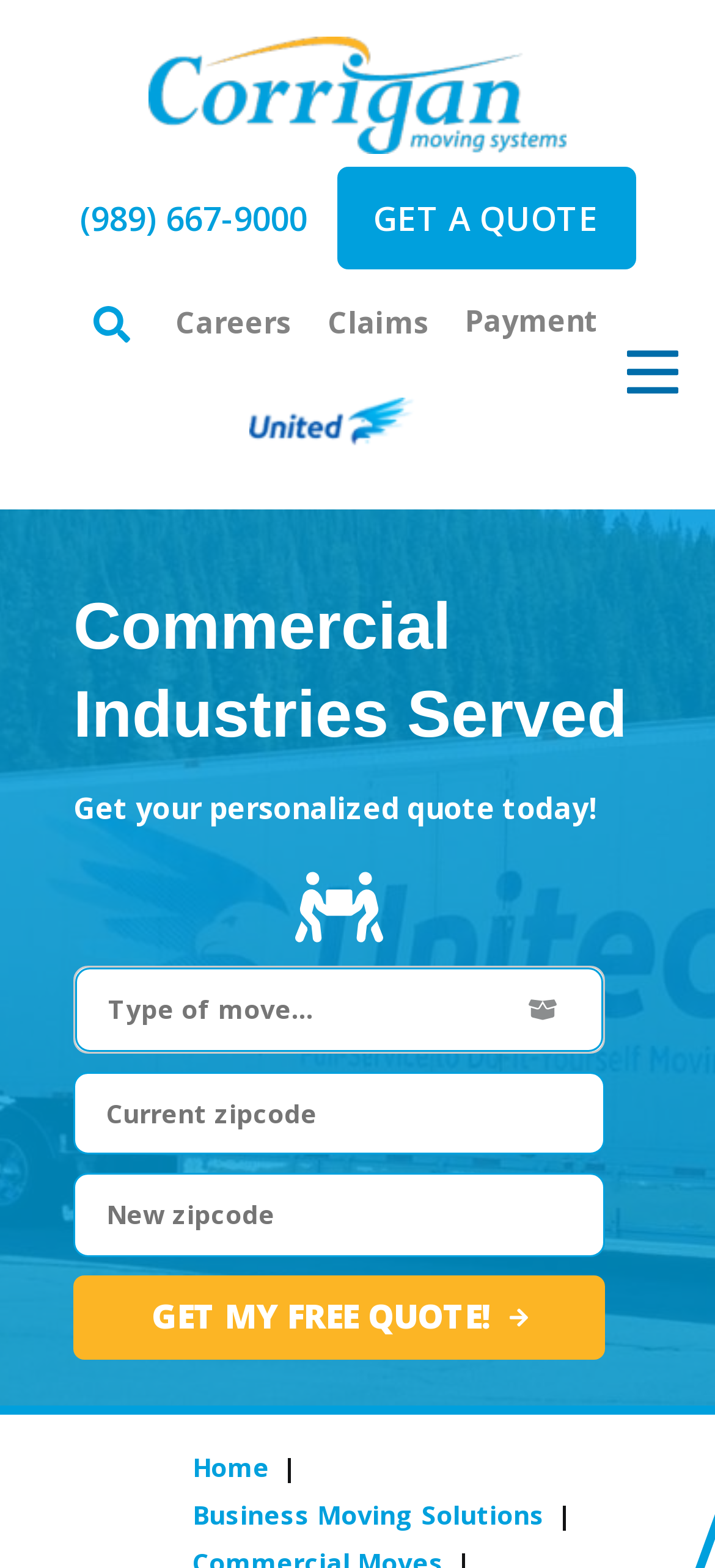Provide a one-word or brief phrase answer to the question:
What is the logo of the company?

Corrigan Moving Logo